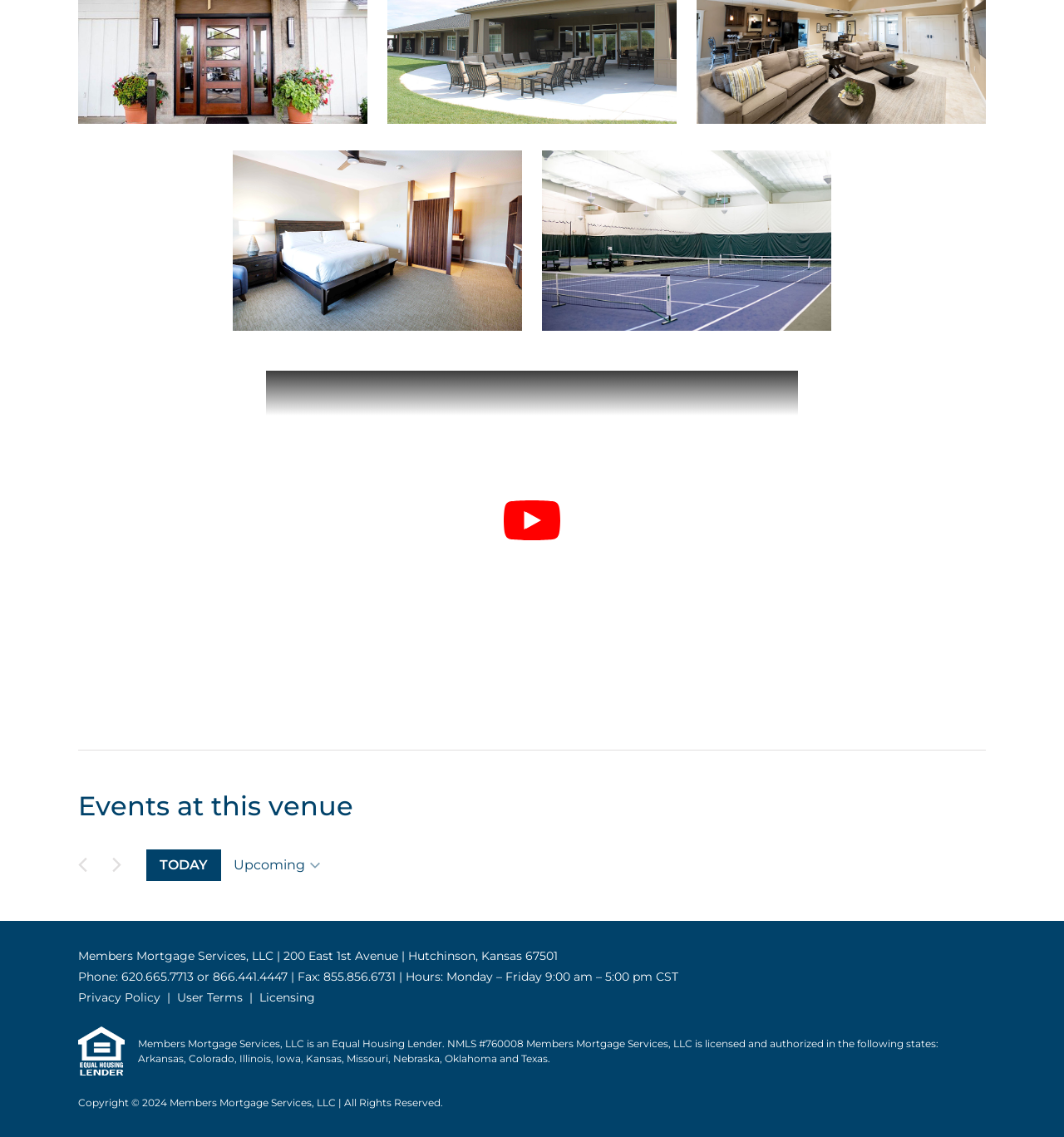Using the description: "Privacy Policy", determine the UI element's bounding box coordinates. Ensure the coordinates are in the format of four float numbers between 0 and 1, i.e., [left, top, right, bottom].

[0.073, 0.87, 0.151, 0.884]